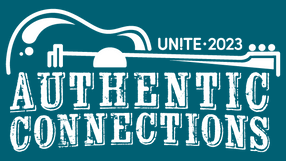Is the logo associated with music?
Refer to the image and provide a detailed answer to the question.

The logo features a stylized guitar, which is a strong indicator that the event is associated with music in some way, likely incorporating musical activities or performances that facilitate collaboration and engagement within the community.